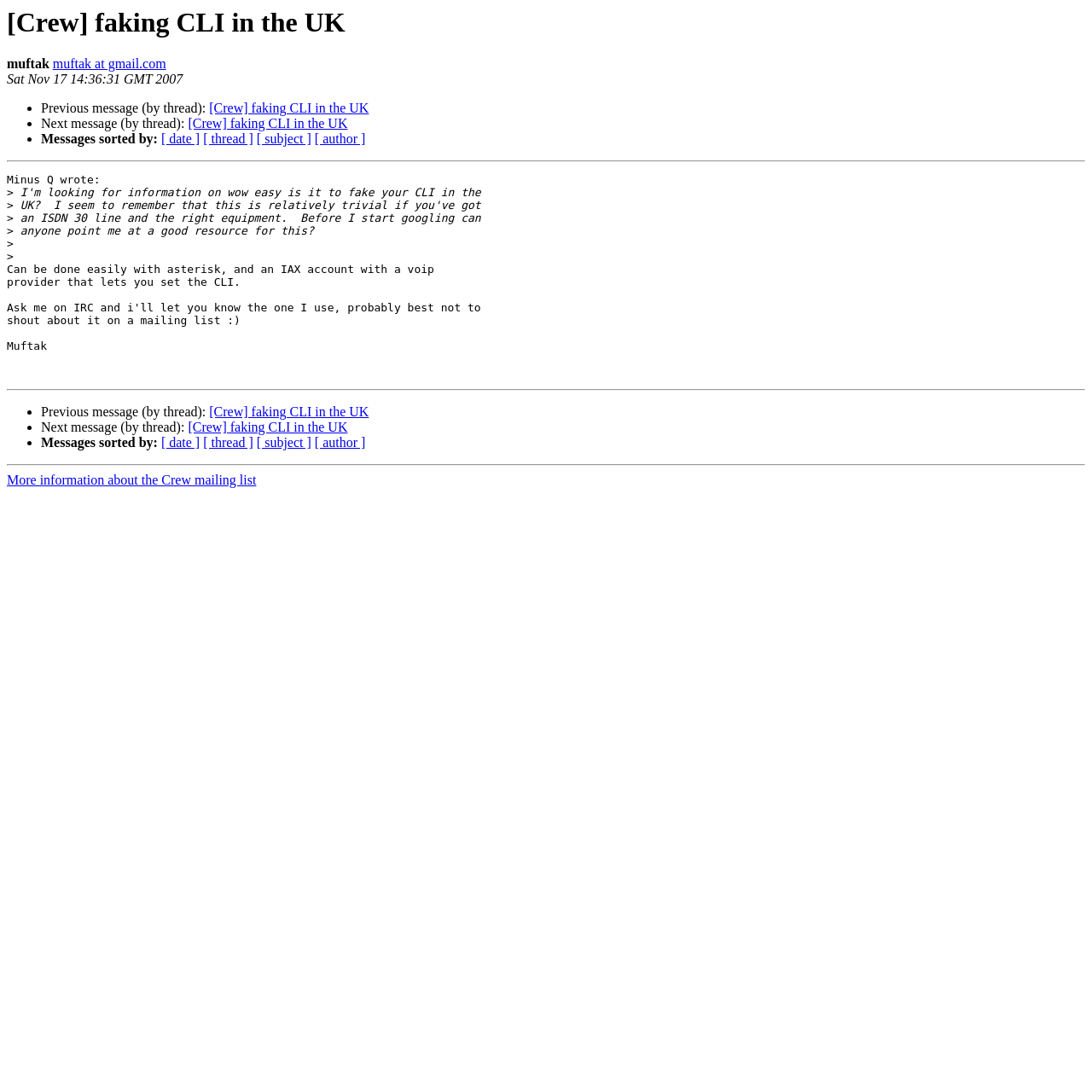Find the bounding box coordinates of the element's region that should be clicked in order to follow the given instruction: "Contact muftak". The coordinates should consist of four float numbers between 0 and 1, i.e., [left, top, right, bottom].

[0.048, 0.052, 0.152, 0.065]